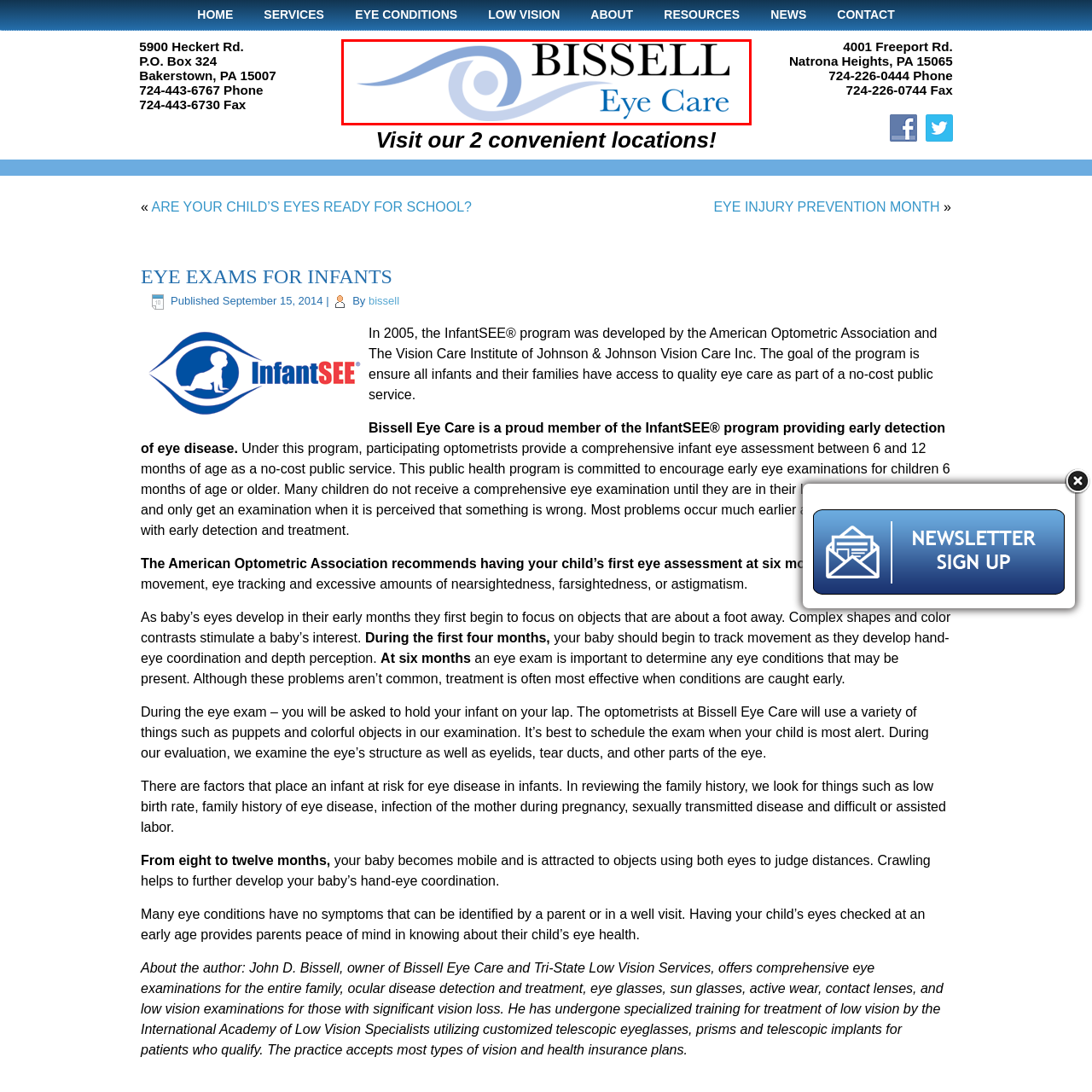What is the shape resembling an eye in the logo?
Take a close look at the image highlighted by the red bounding box and answer the question thoroughly based on the details you see.

The design of the logo includes a stylized swirl that resembles an eye, reinforcing the brand's focus on vision and eye health.